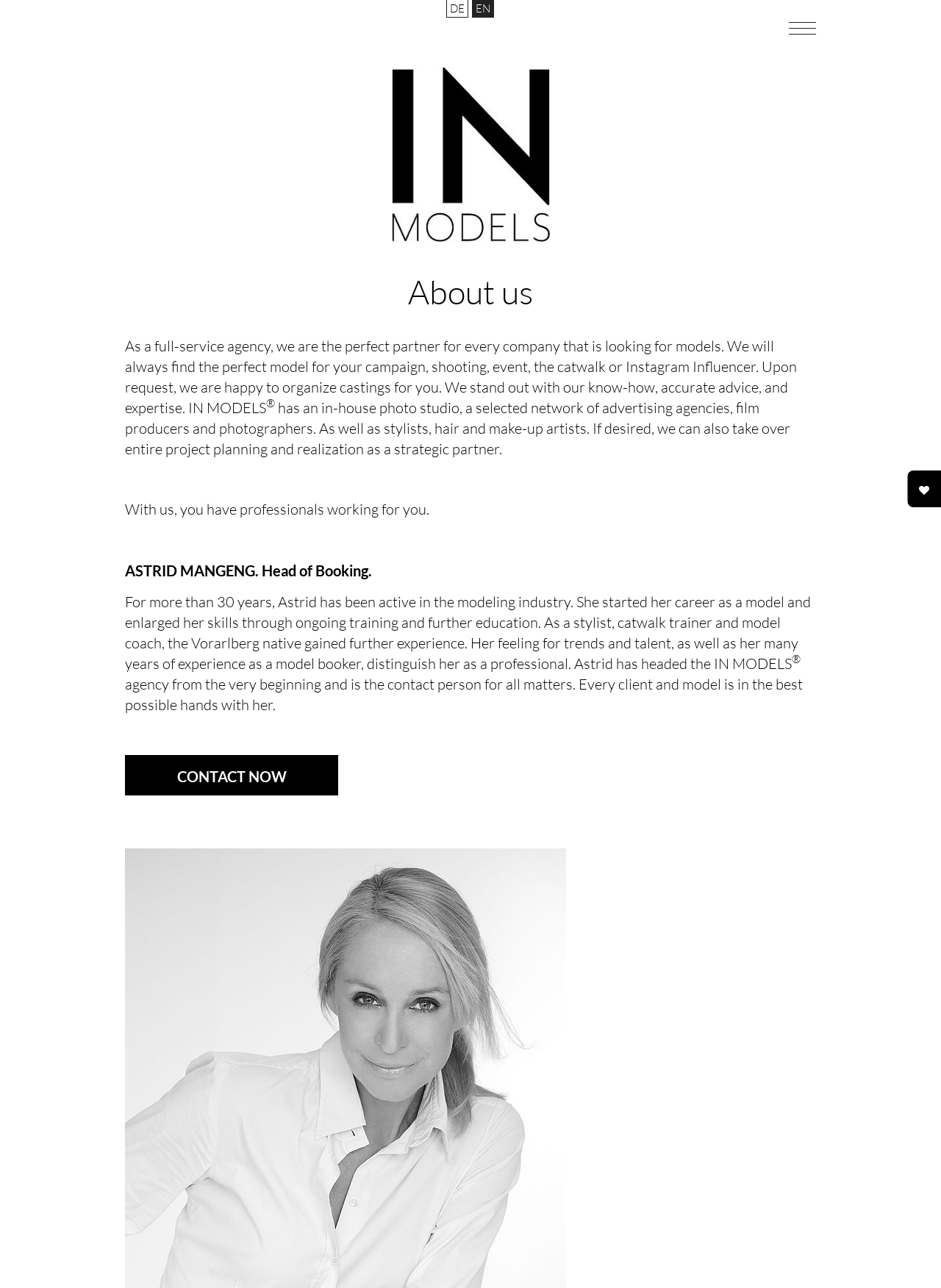Please answer the following question using a single word or phrase: 
What is the contact option provided on this webpage?

CONTACT NOW